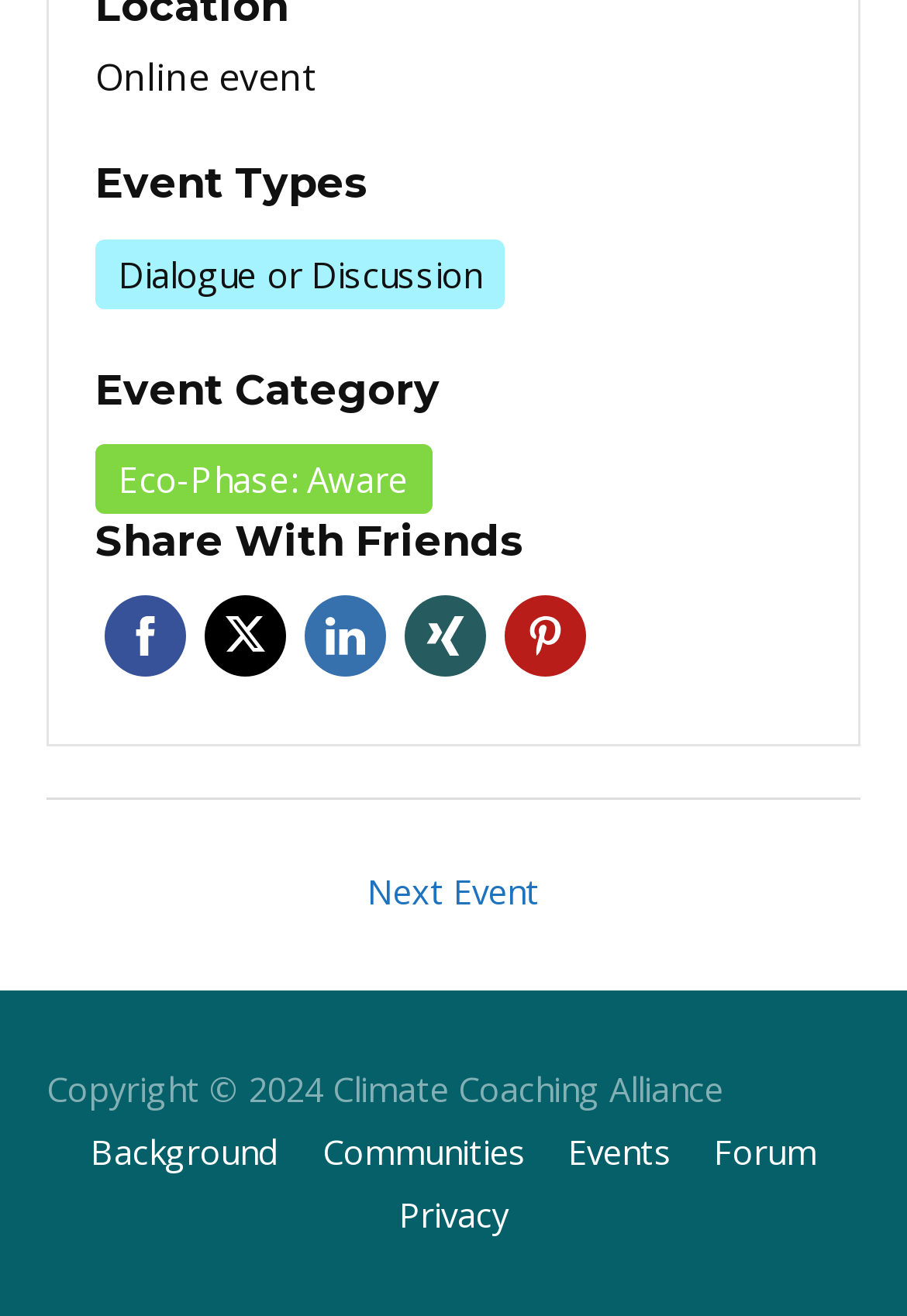Identify the bounding box coordinates of the region I need to click to complete this instruction: "View event types".

[0.105, 0.119, 0.895, 0.164]